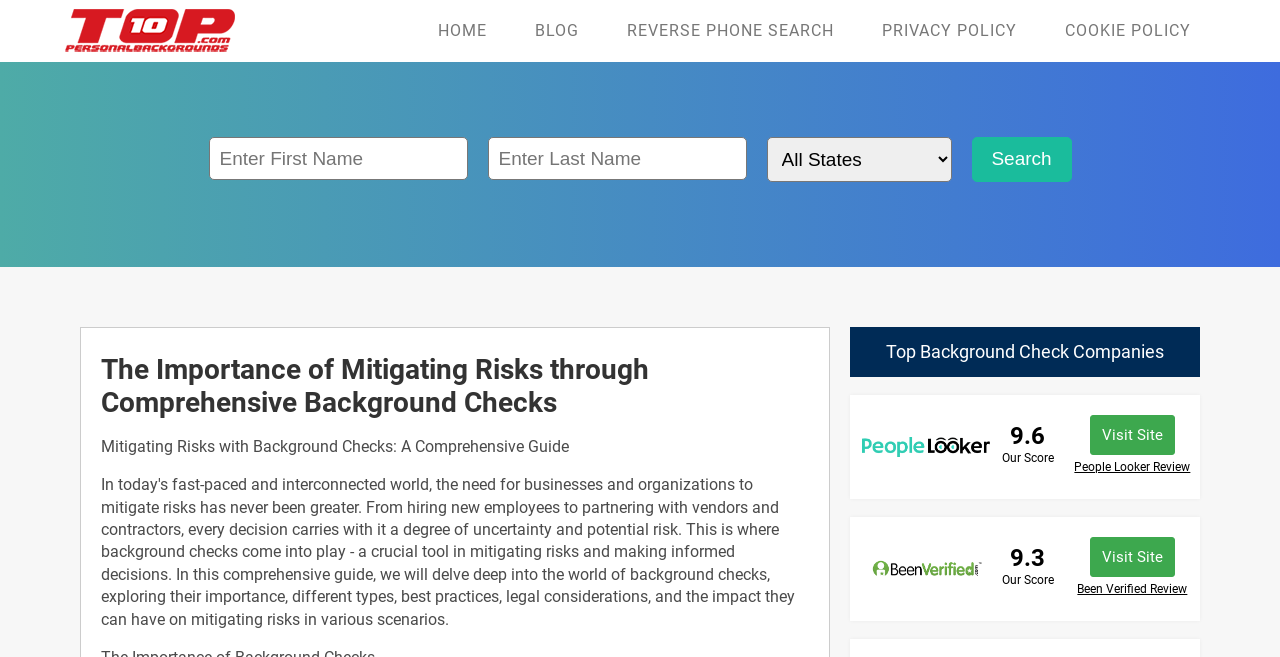Locate the bounding box coordinates of the clickable region necessary to complete the following instruction: "Enter first name". Provide the coordinates in the format of four float numbers between 0 and 1, i.e., [left, top, right, bottom].

[0.163, 0.208, 0.365, 0.275]